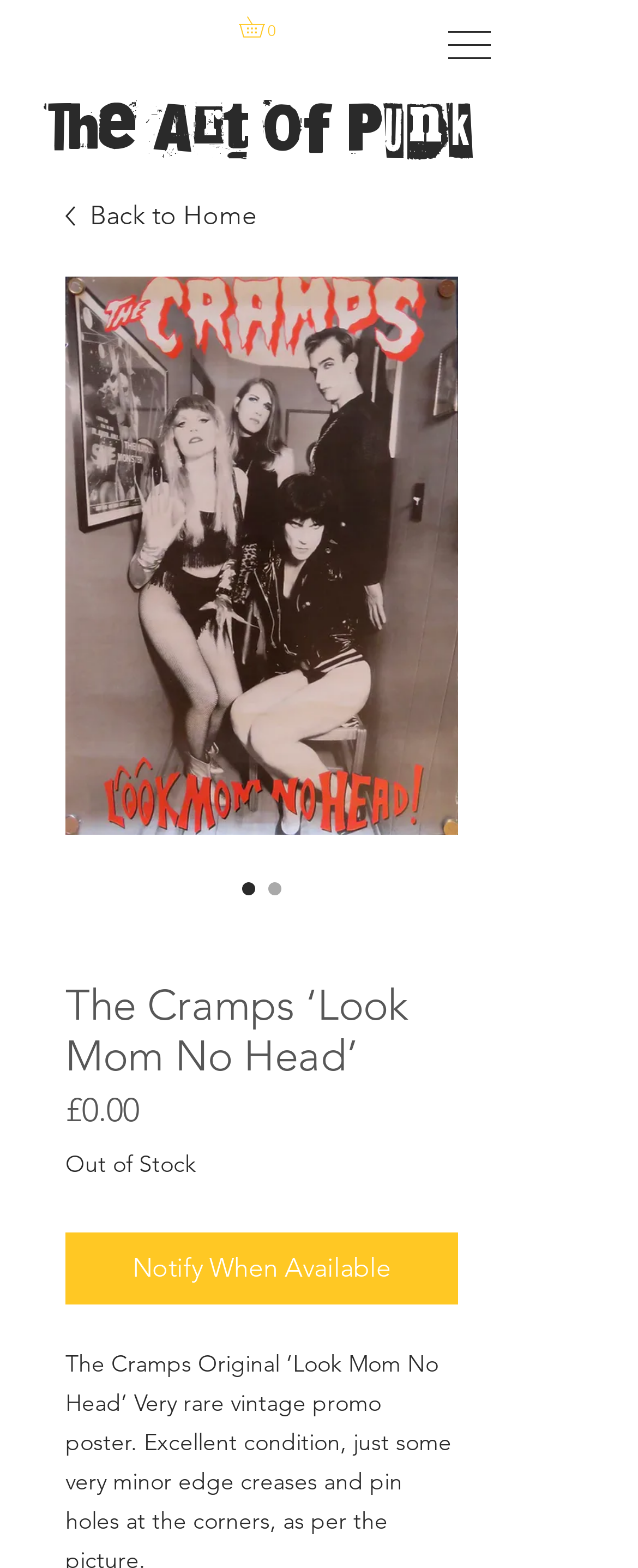Is the item in stock?
Respond to the question with a well-detailed and thorough answer.

The item is out of stock, as indicated by the text 'Out of Stock' on the webpage.